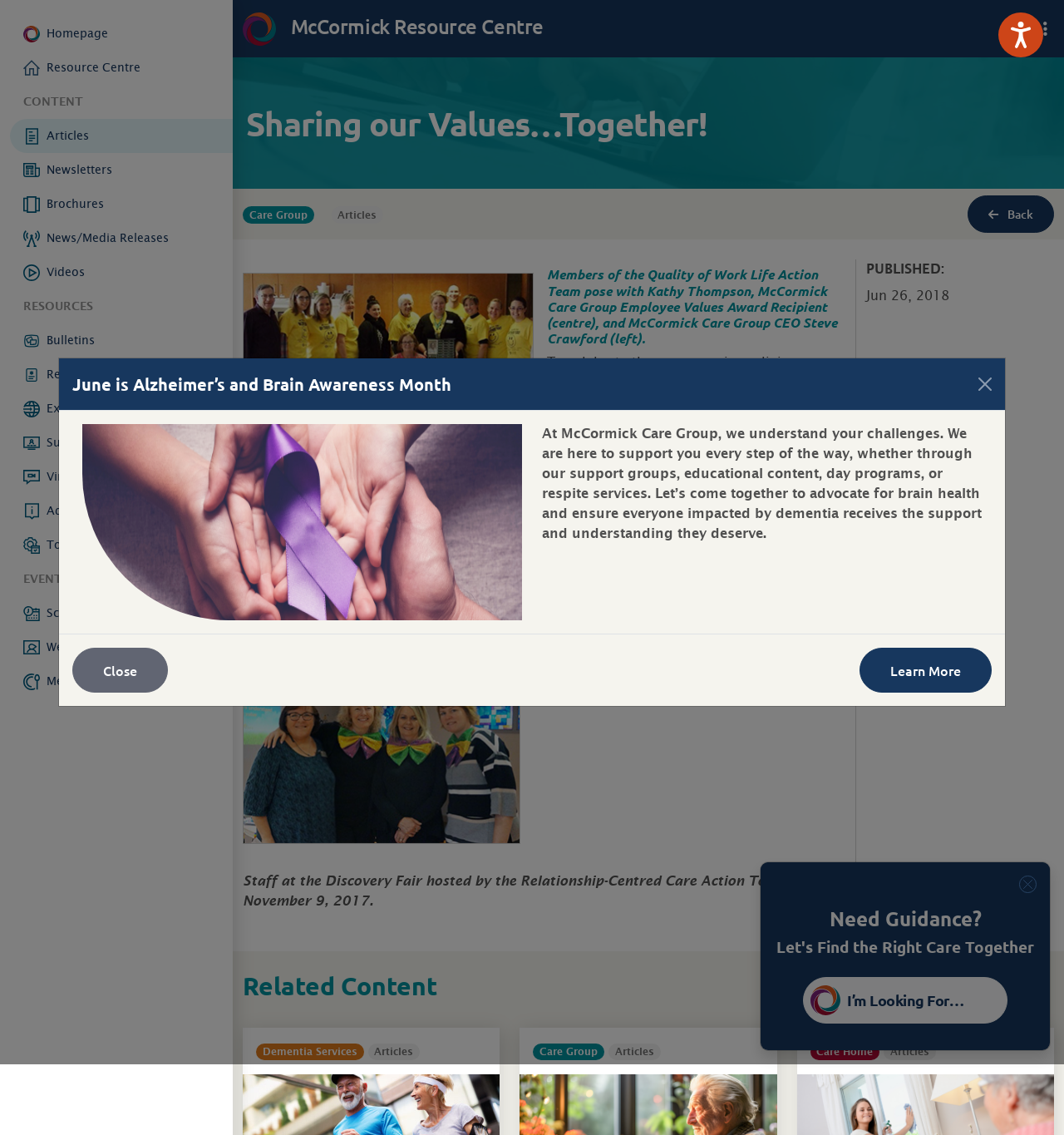Highlight the bounding box coordinates of the region I should click on to meet the following instruction: "Learn More about Alzheimer’s and Brain Awareness Month".

[0.808, 0.57, 0.932, 0.61]